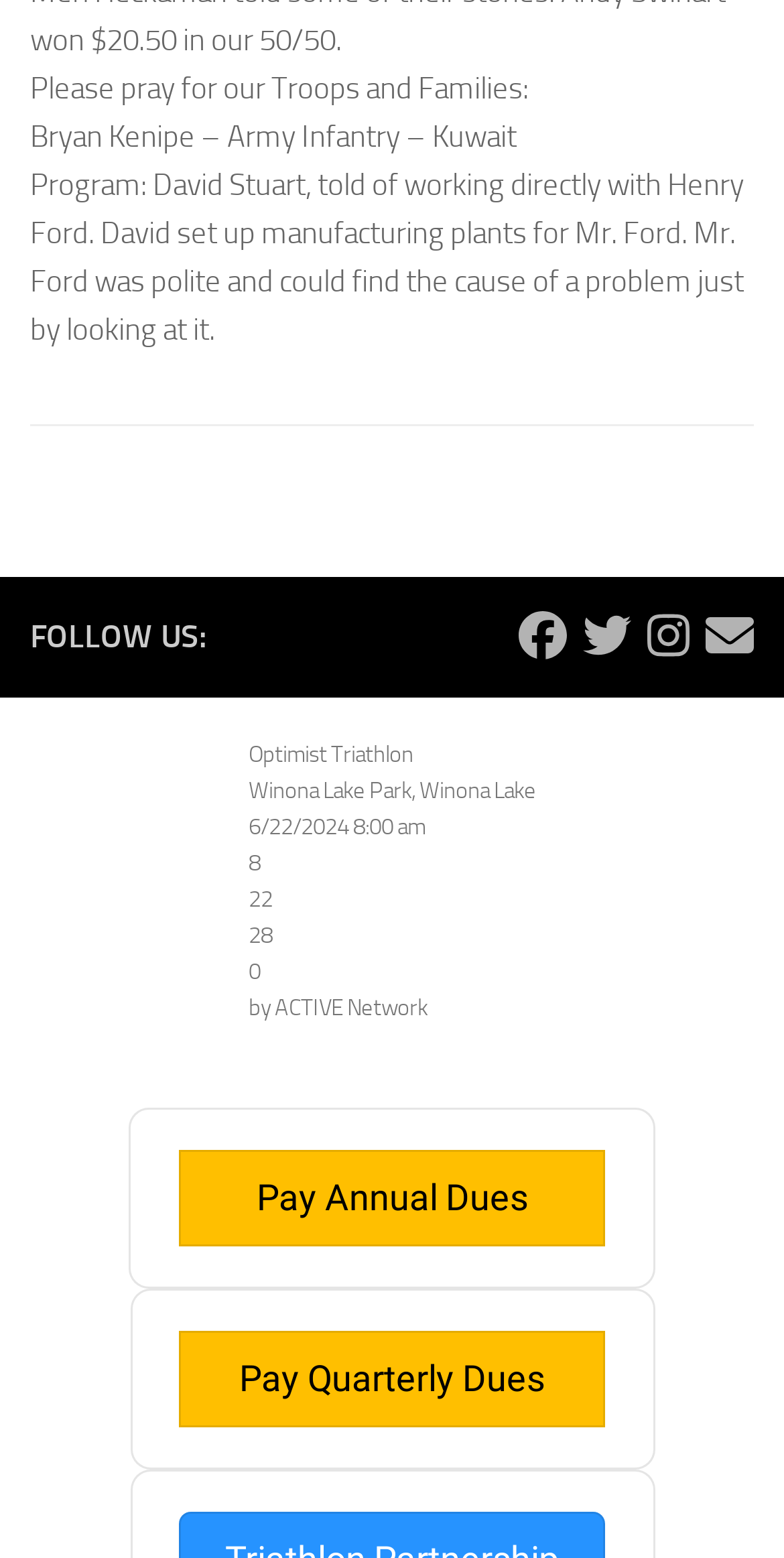Can you give a comprehensive explanation to the question given the content of the image?
What is the name of the event mentioned in the table?

The table on the webpage has a row with the text 'Optimist Triathlon Winona Lake Park, Winona Lake 6/22/2024 8:00 am 8 22 27 59', and a link to 'Optimist Triathlon', so the answer is Optimist Triathlon.